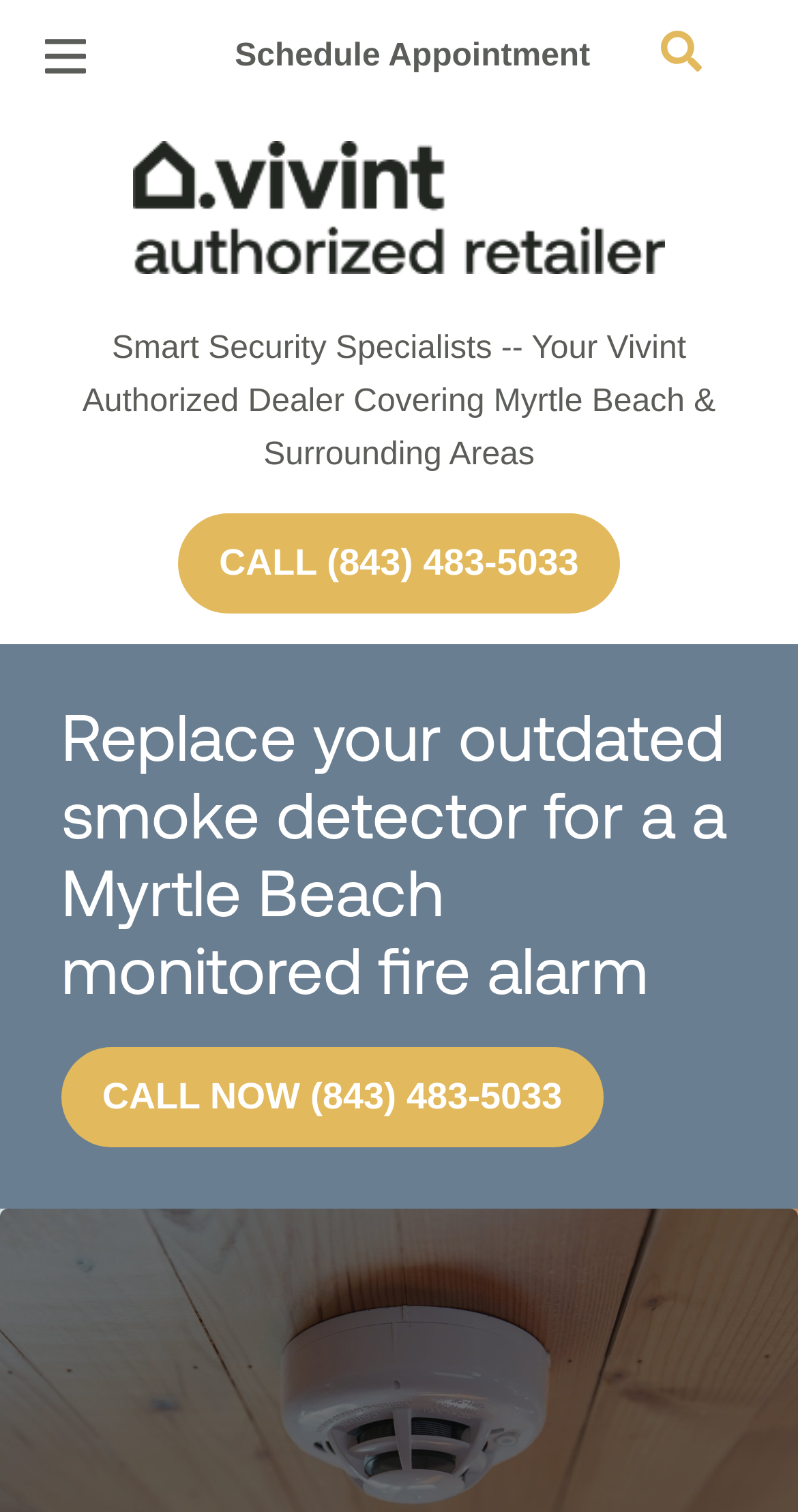Please determine the bounding box coordinates of the element to click in order to execute the following instruction: "Go to Home". The coordinates should be four float numbers between 0 and 1, specified as [left, top, right, bottom].

None